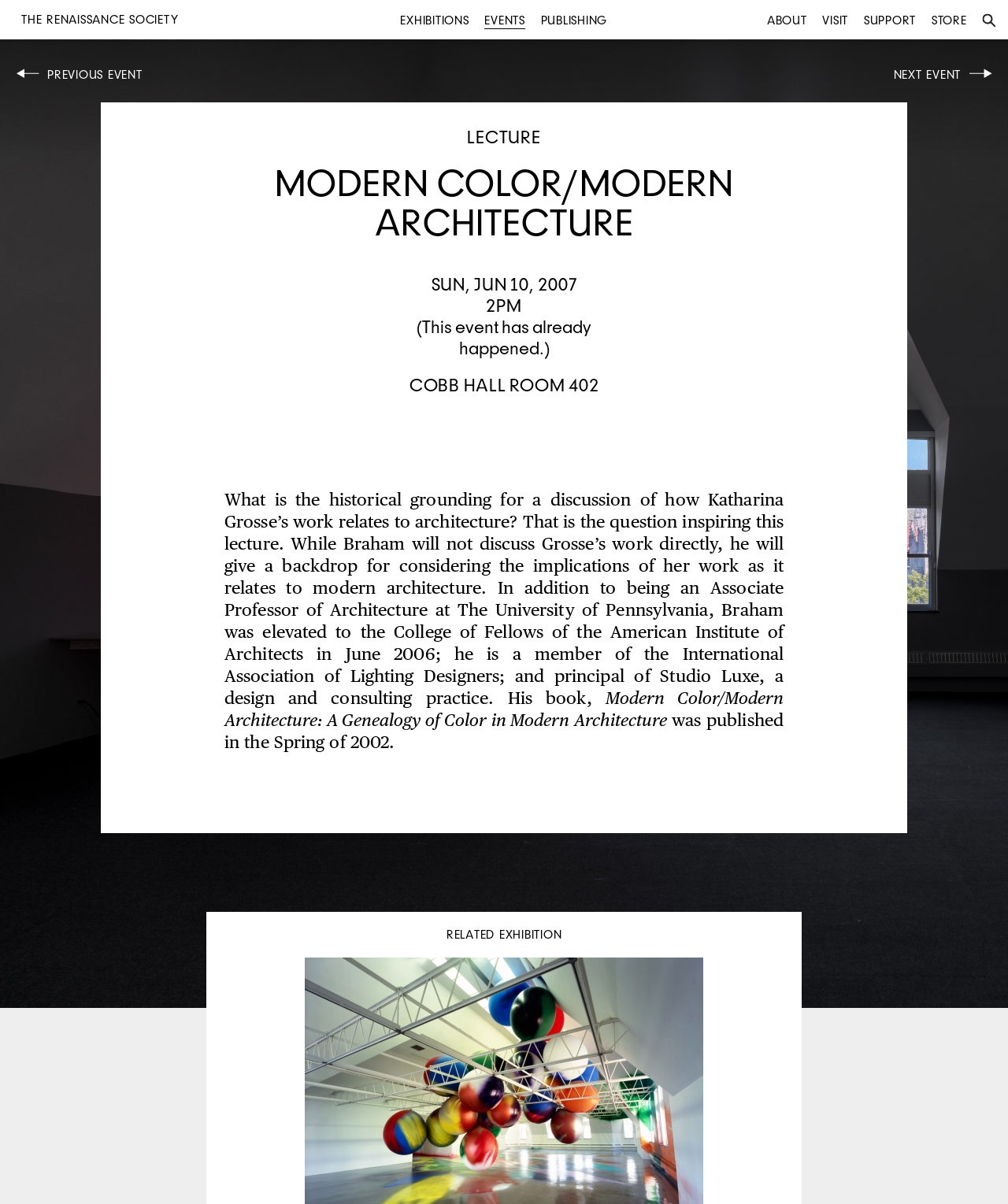Look at the image and give a detailed response to the following question: What is the location of the event?

I found the answer by looking at the StaticText element with the text 'COBB HALL ROOM 402' which is located below the event details.